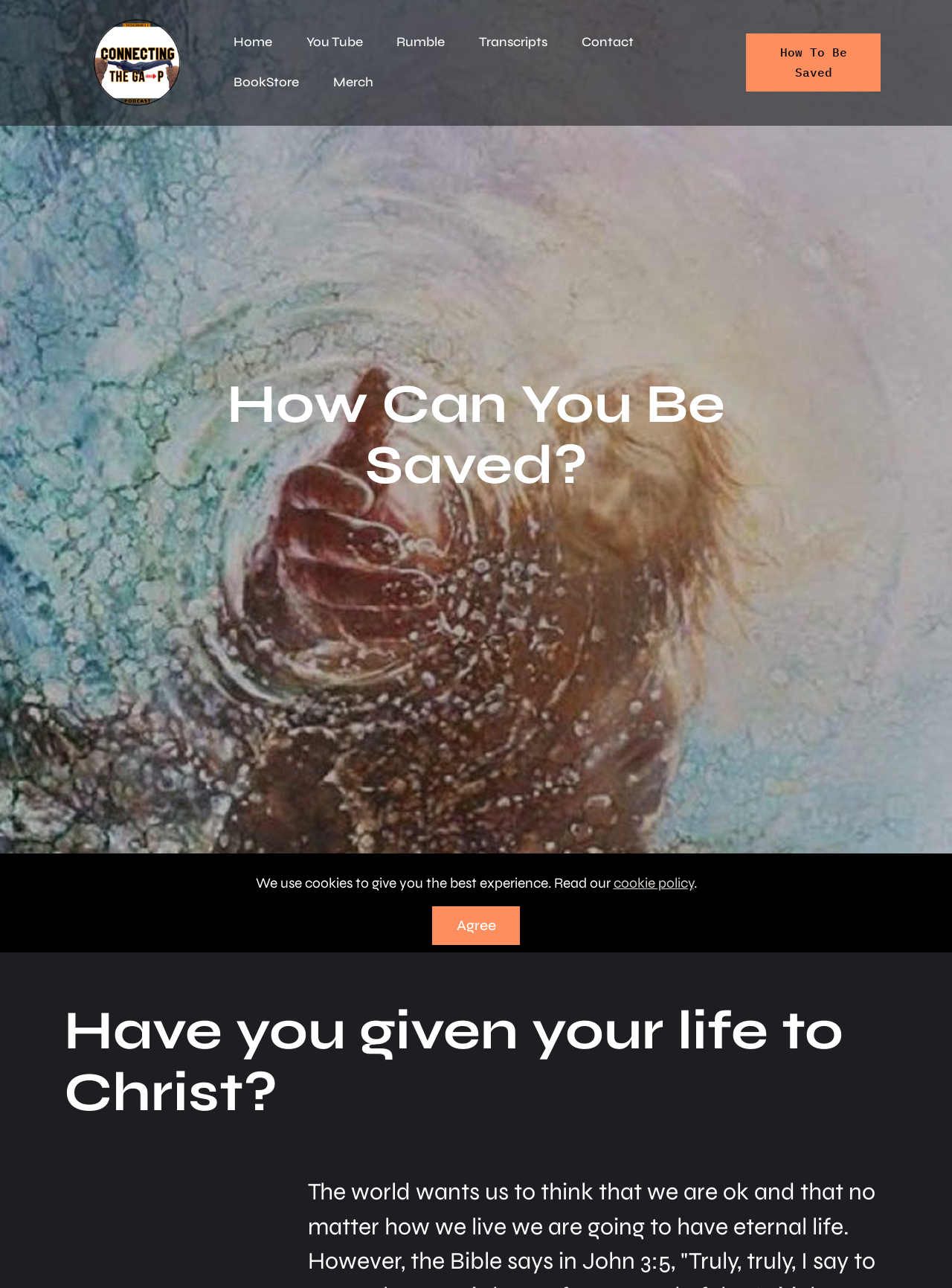Determine the bounding box coordinates of the target area to click to execute the following instruction: "watch You Tube."

[0.318, 0.024, 0.385, 0.042]